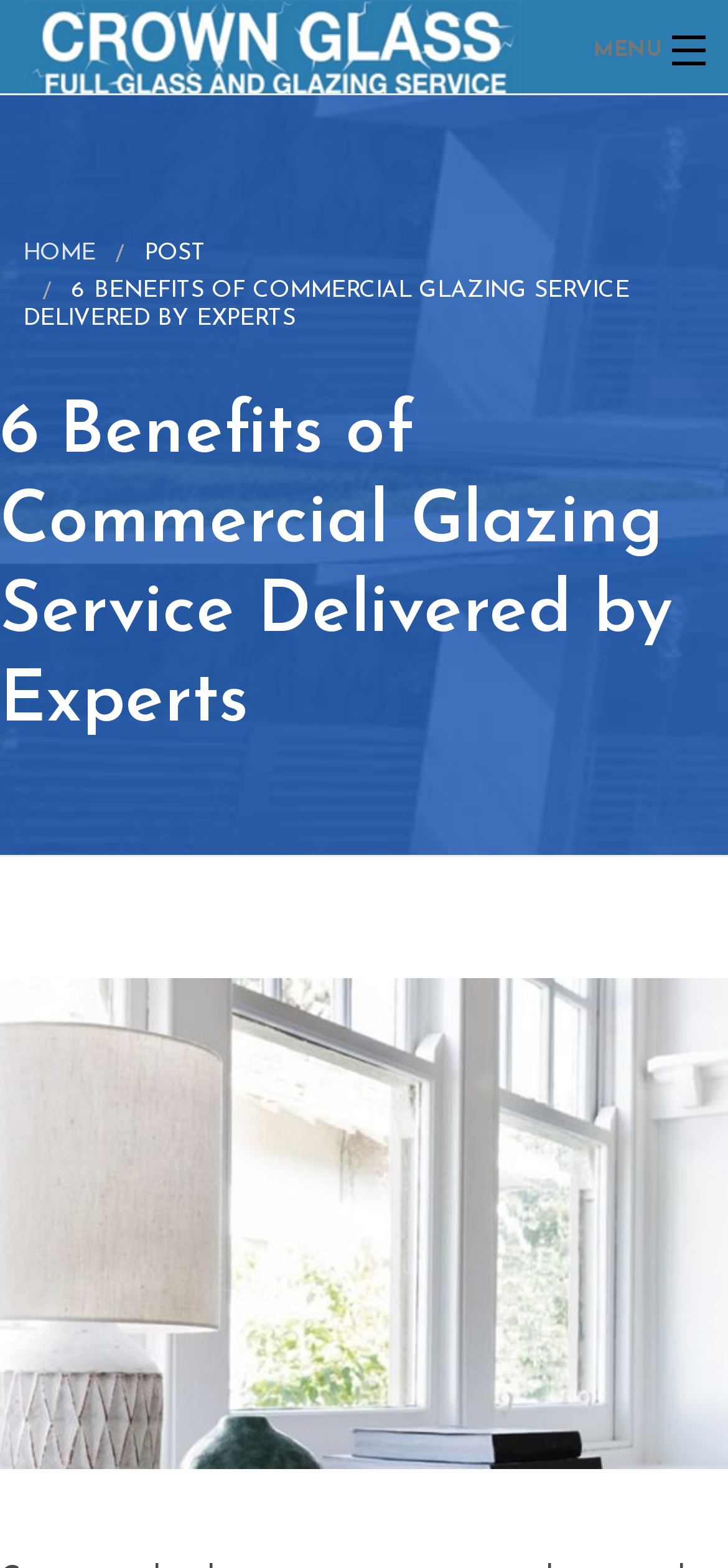Find the bounding box coordinates of the element's region that should be clicked in order to follow the given instruction: "go to Crown Glass homepage". The coordinates should consist of four float numbers between 0 and 1, i.e., [left, top, right, bottom].

[0.0, 0.0, 0.75, 0.075]